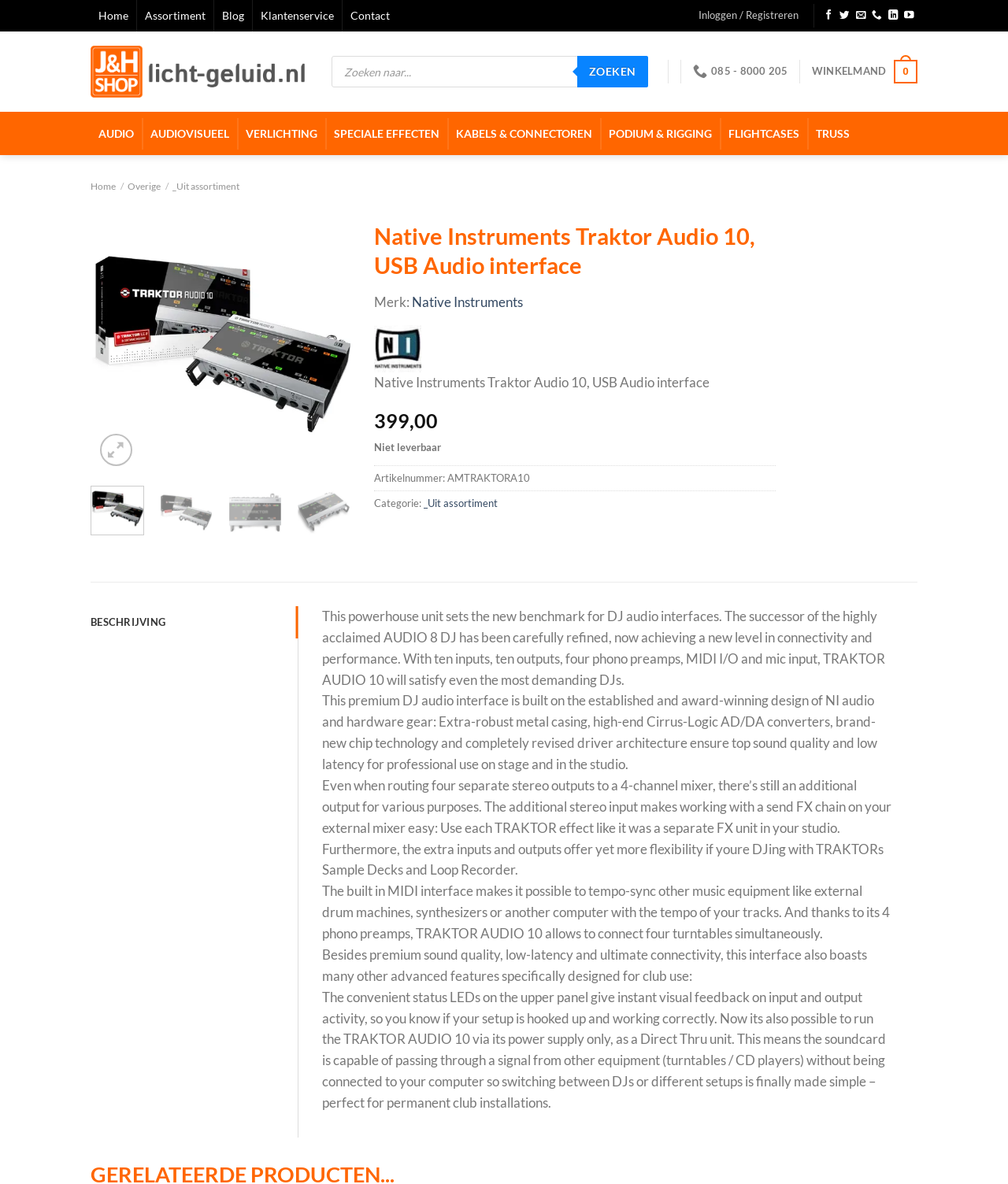Determine the bounding box coordinates for the UI element with the following description: "Assortiment". The coordinates should be four float numbers between 0 and 1, represented as [left, top, right, bottom].

[0.136, 0.0, 0.212, 0.027]